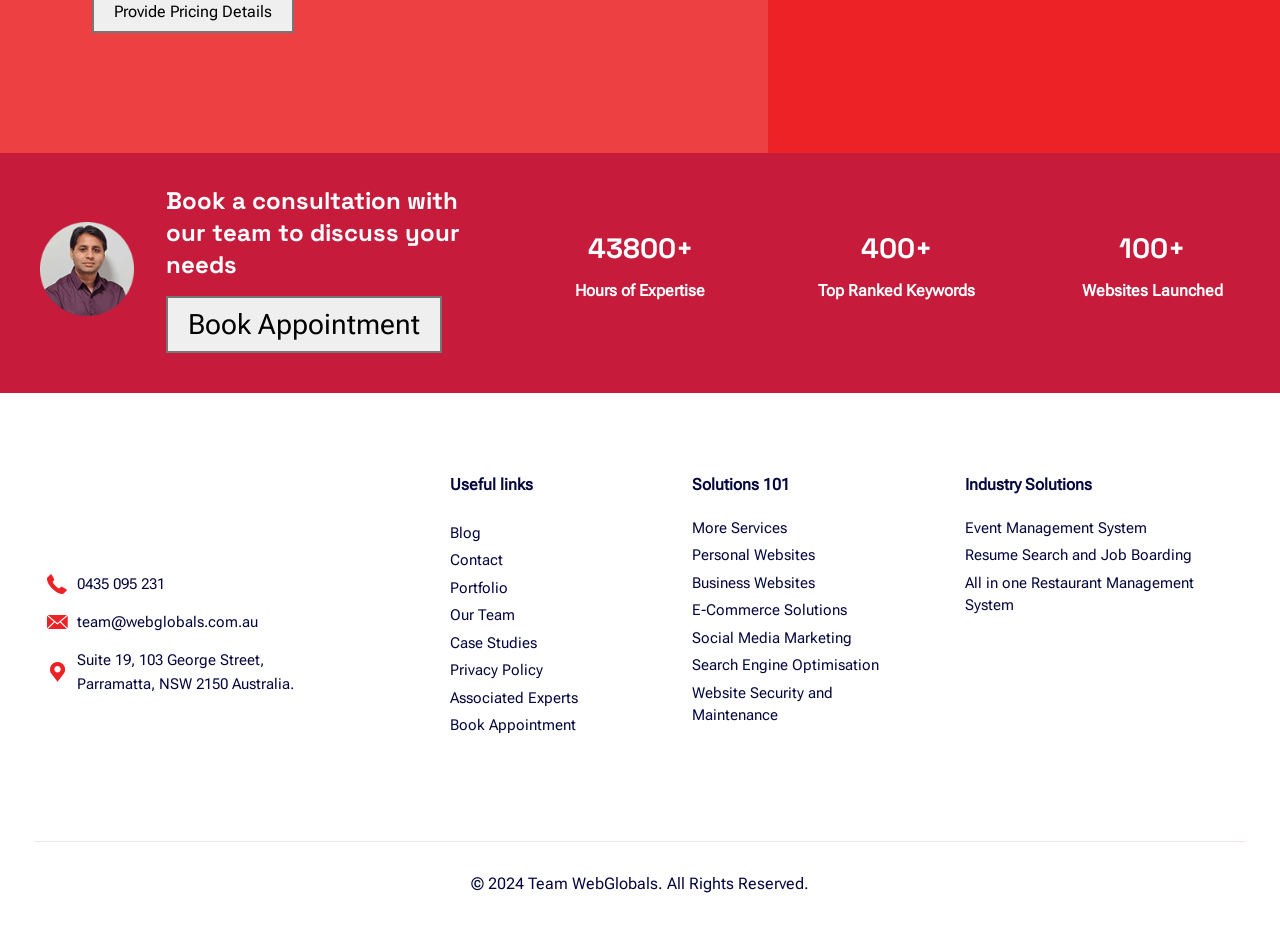What is the address of the company?
Provide a well-explained and detailed answer to the question.

The static text on the webpage provides the address of the company, which is Suite 19, 103 George Street, Parramatta, NSW 2150 Australia.